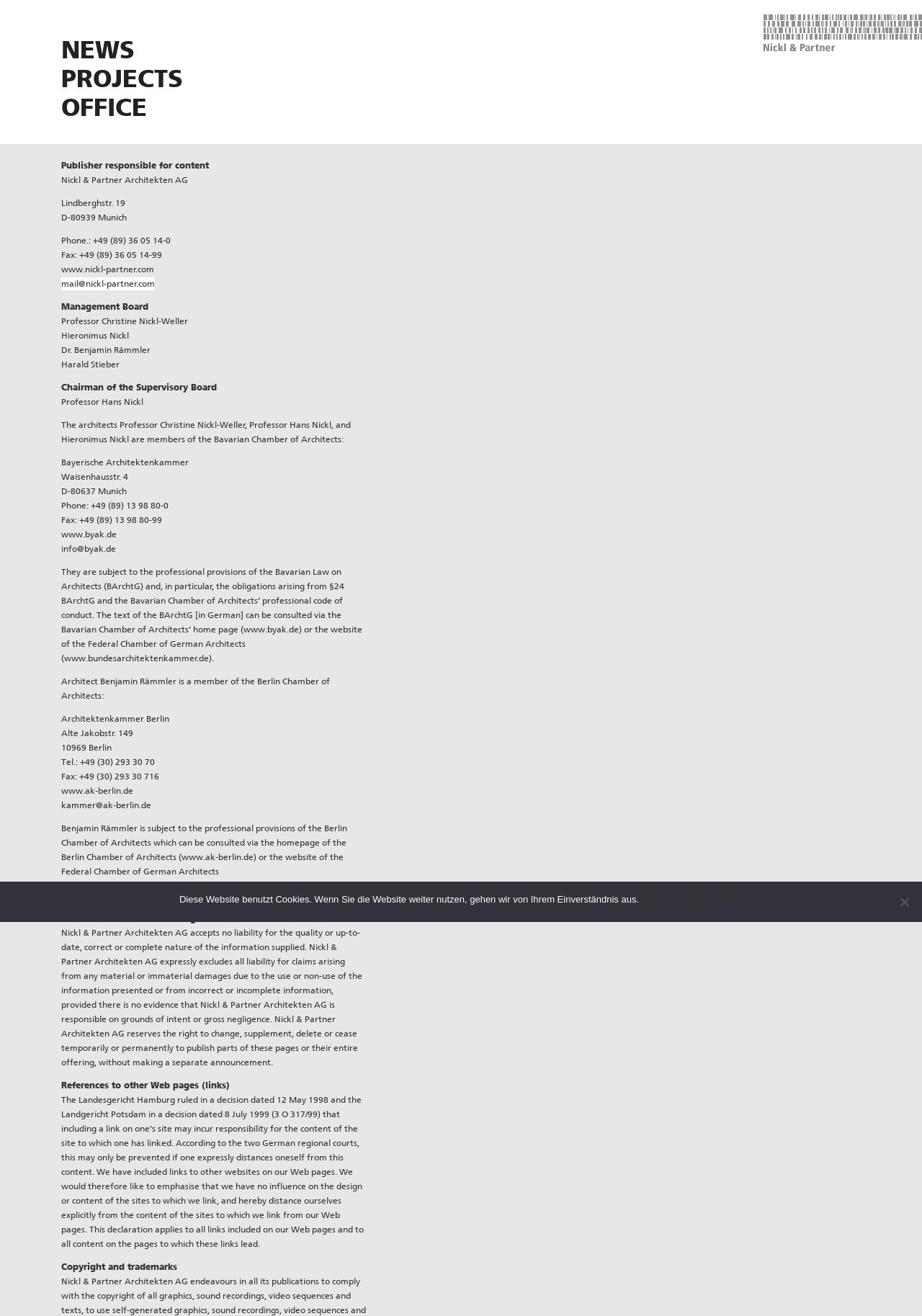What is the name of the architecture firm?
Please respond to the question with a detailed and informative answer.

The name of the architecture firm can be found in the static text 'Nickl & Partner Architekten AG' at the top of the webpage, which is also mentioned in the meta description.